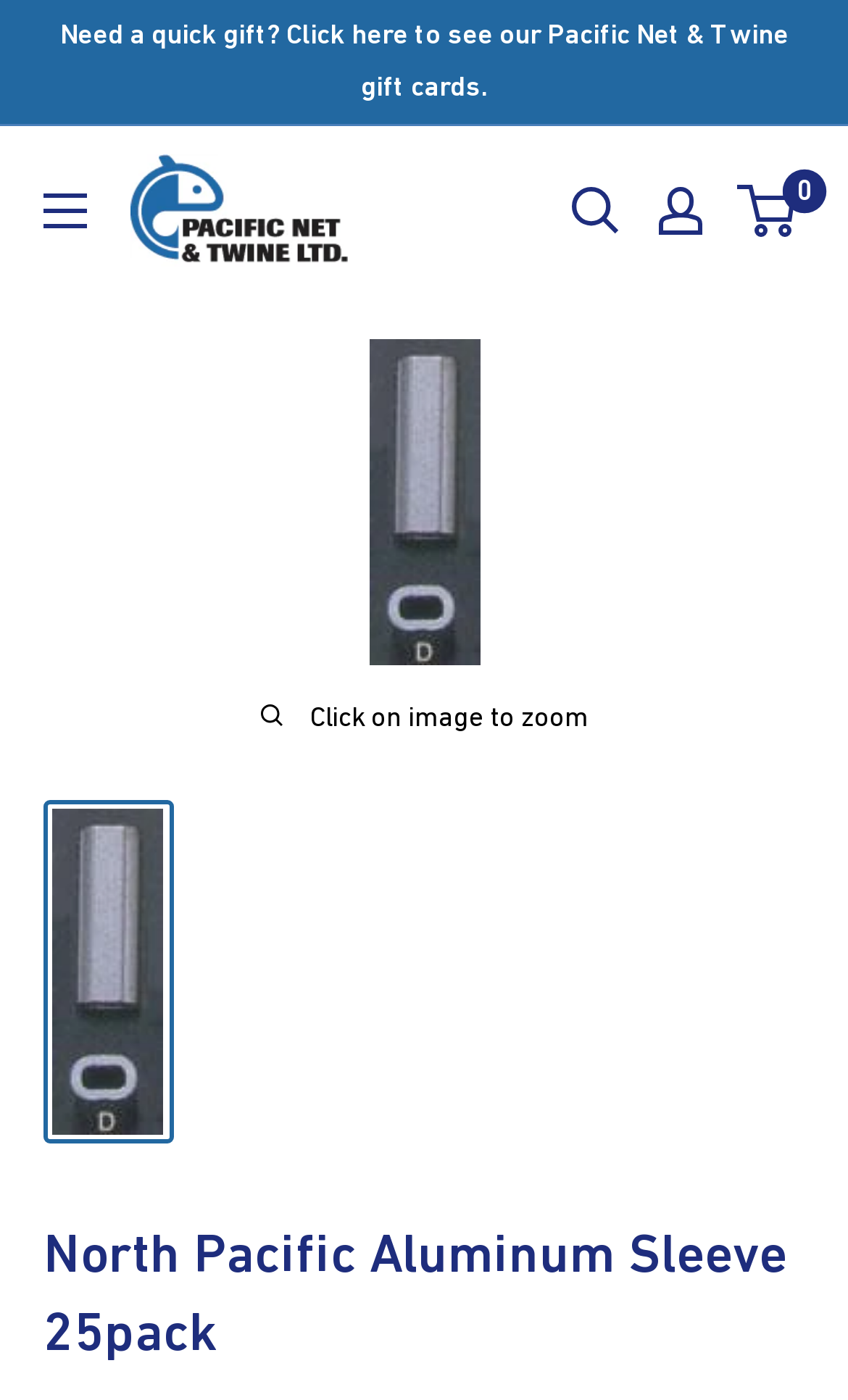Based on what you see in the screenshot, provide a thorough answer to this question: How many gift cards are mentioned?

I found a link that says 'Need a quick gift? Click here to see our Pacific Net & Twine gift cards.', which implies that there is only one type of gift card mentioned.